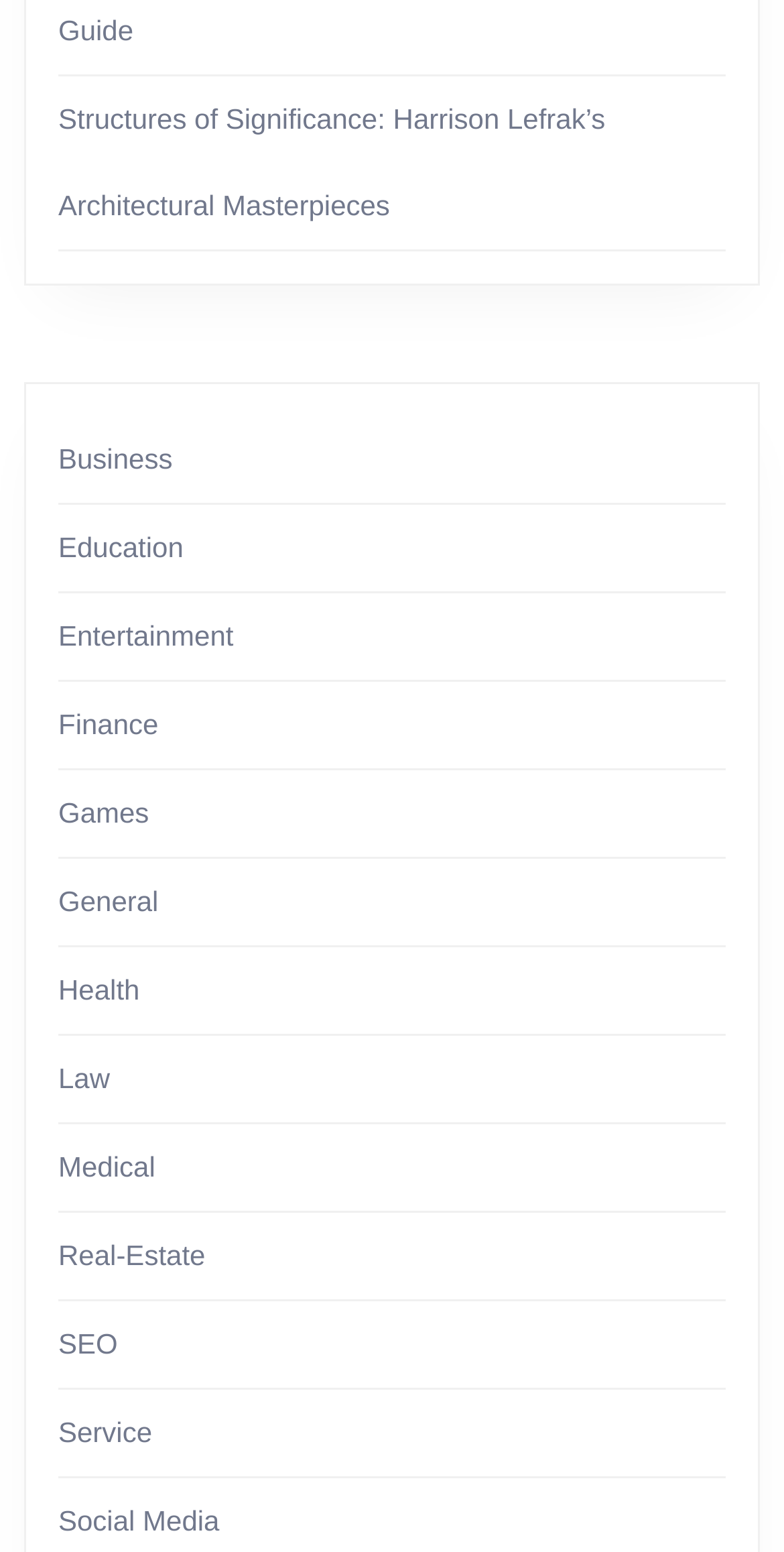Can you find the bounding box coordinates for the element that needs to be clicked to execute this instruction: "Learn about Health topics"? The coordinates should be given as four float numbers between 0 and 1, i.e., [left, top, right, bottom].

[0.074, 0.628, 0.178, 0.648]